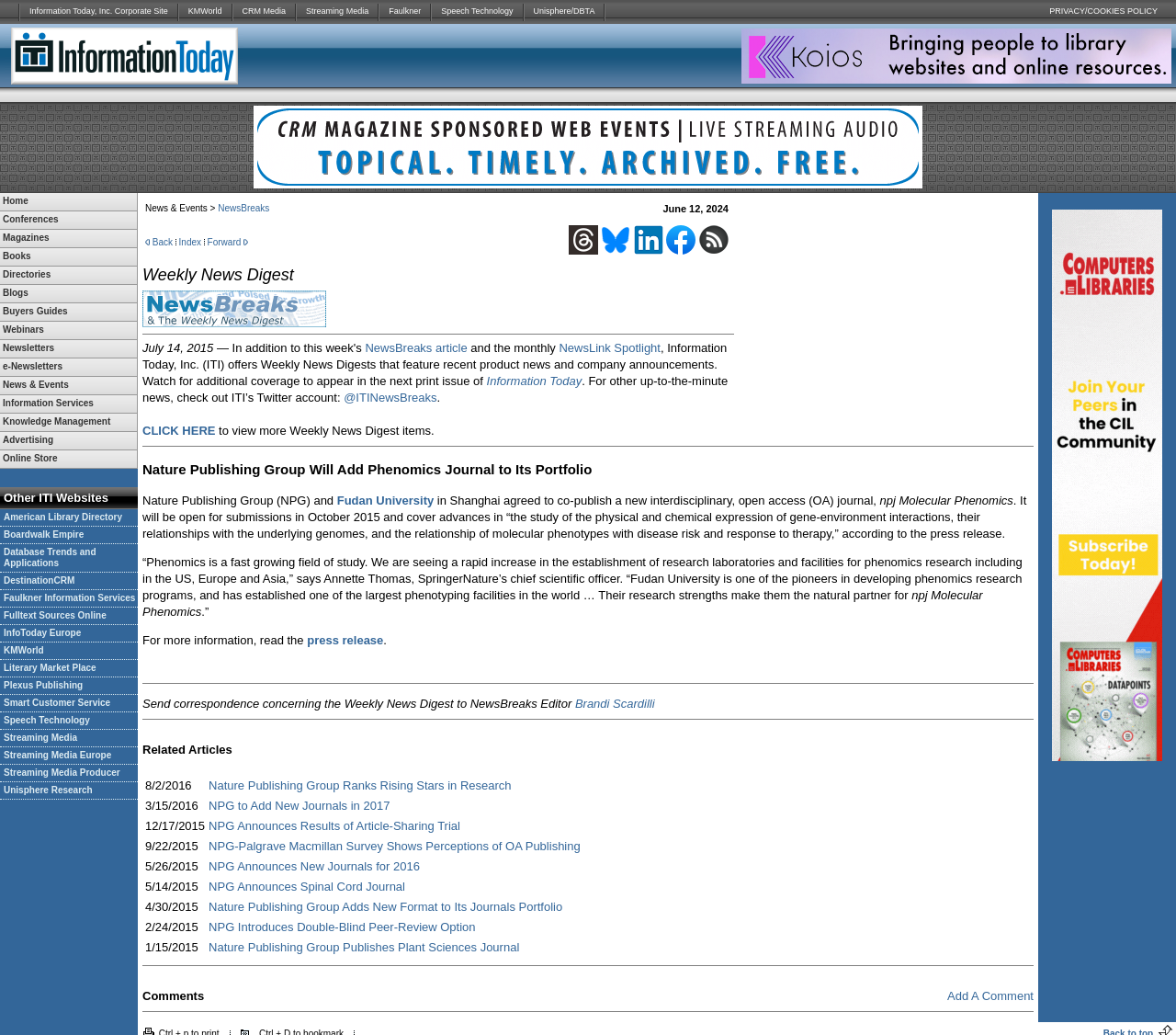Describe the webpage meticulously, covering all significant aspects.

The webpage is divided into several sections. At the top, there is a row of links to various websites, including Information Today, Inc. Corporate Site, KMWorld, CRM Media, Streaming Media, Faulkner, Speech Technology, and Unisphere/DBTA. Each link is separated by a small image. To the right of these links, there is a "PRIVACY/COOKIES POLICY" link.

Below this row, there are three advertisements, each taking up a significant portion of the page. The first advertisement is an iframe with a link, and it is positioned at the top-left corner of the page. The second advertisement is also an iframe with a link, and it is positioned below the first one. The third advertisement is a link with an image, and it is positioned at the bottom-left corner of the page.

To the right of the advertisements, there is a long list of links to various resources, including Home, Conferences, Magazines, Books, Directories, Blogs, Buyers Guides, Webinars, Newsletters, e-Newsletters, News & Events, Information Services, Knowledge Management, Advertising, Online Store, and other ITI websites. These links are organized into several rows and columns, making it easy to navigate.

The main content of the page is a news article with the title "Nature Publishing Group Will Add Phenomics Journal to Its Portfolio". The article announces that Nature Publishing Group (NPG) and Fudan University in Shanghai have agreed to co-publish a new interdisciplinary, open access (OA) journal, npj Molecular Phenomics, which will be open for submissions in October.